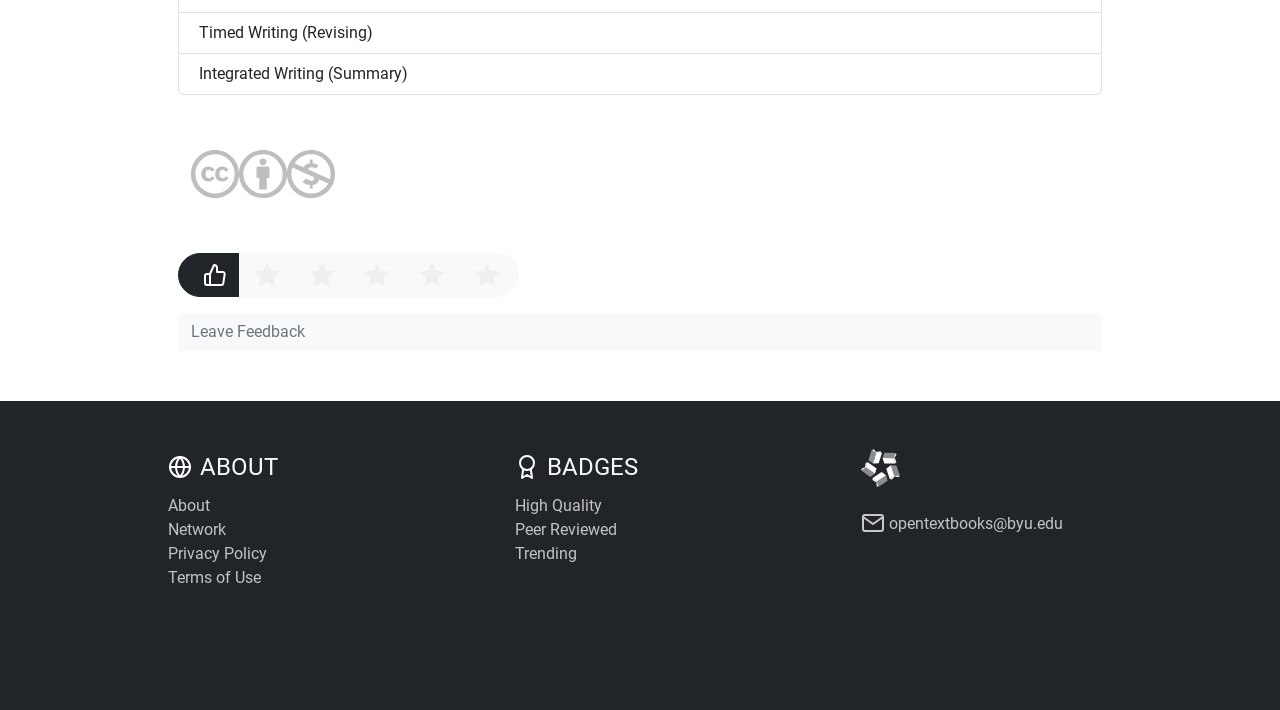Please identify the bounding box coordinates of the element that needs to be clicked to execute the following command: "Leave Feedback". Provide the bounding box using four float numbers between 0 and 1, formatted as [left, top, right, bottom].

[0.139, 0.441, 0.861, 0.494]